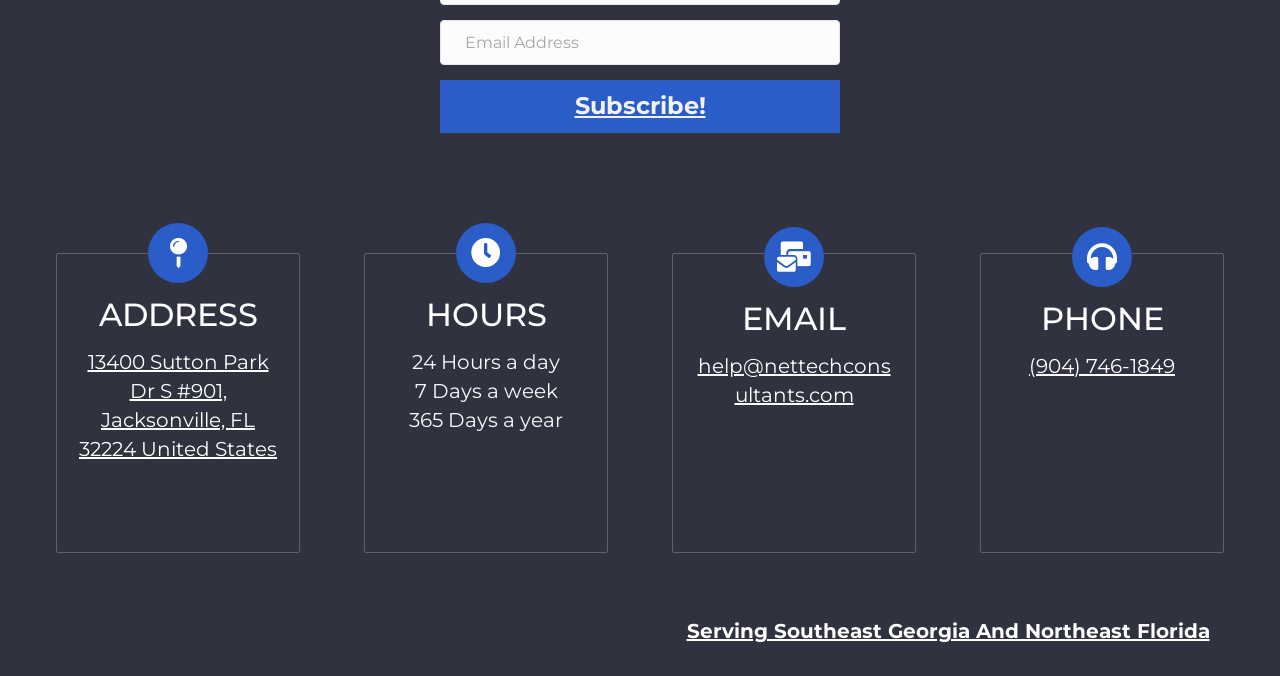Ascertain the bounding box coordinates for the UI element detailed here: "(904) 746-1849". The coordinates should be provided as [left, top, right, bottom] with each value being a float between 0 and 1.

[0.804, 0.522, 0.918, 0.558]